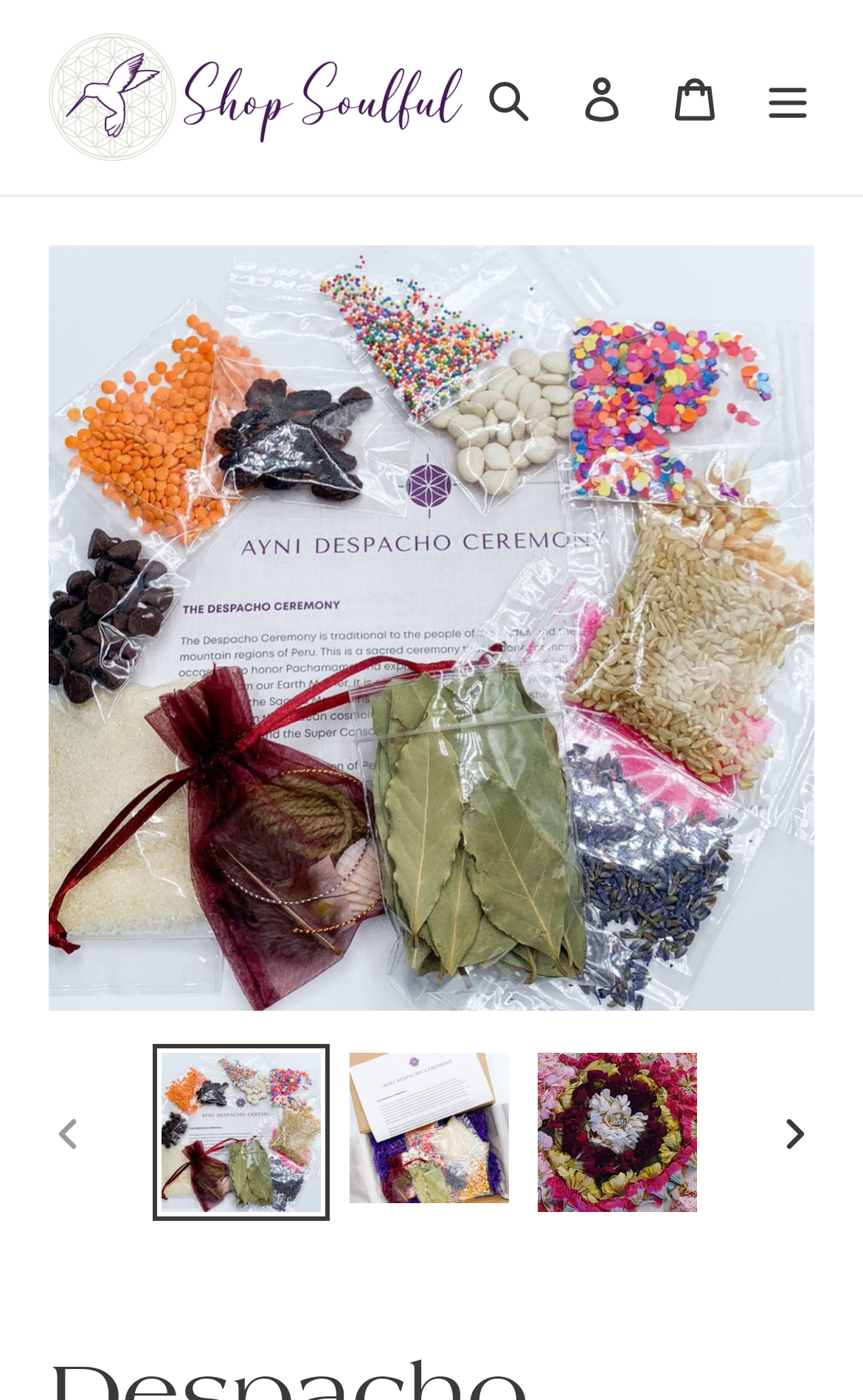Please answer the following question using a single word or phrase: 
What is the name of the product being displayed?

Despacho Prayer Bundle Kit